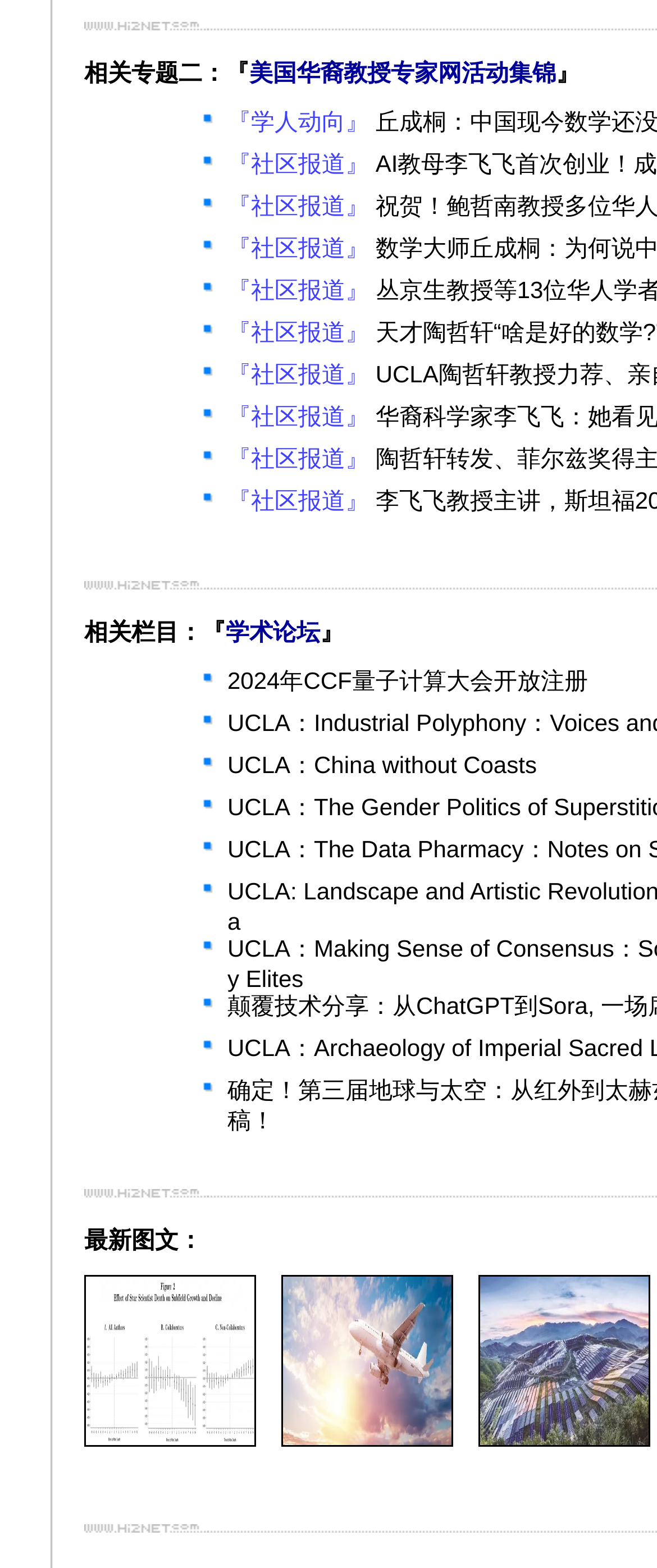Locate the bounding box coordinates of the UI element described by: "学术论坛". Provide the coordinates as four float numbers between 0 and 1, formatted as [left, top, right, bottom].

[0.344, 0.394, 0.487, 0.411]